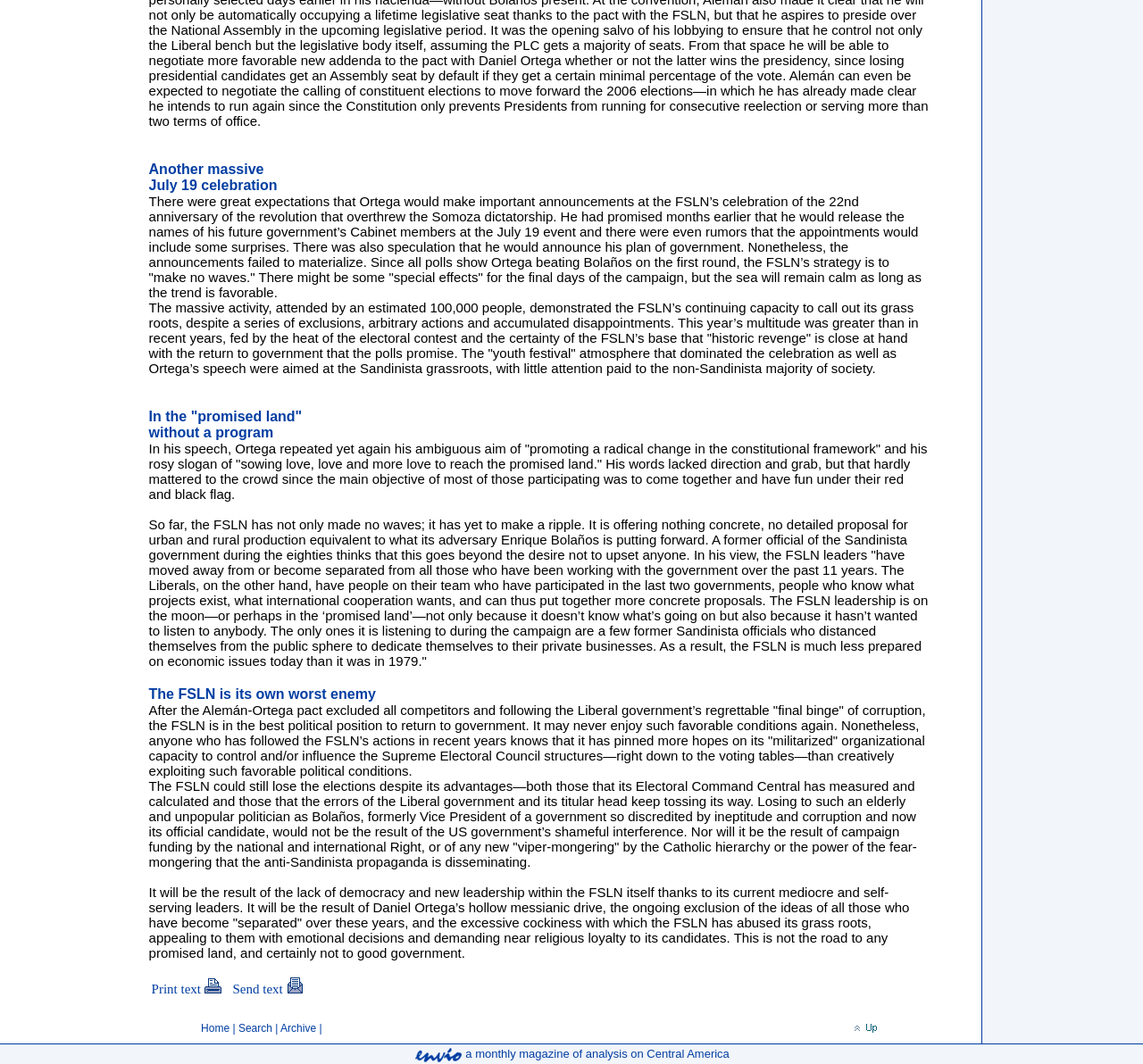From the screenshot, find the bounding box of the UI element matching this description: "Send text". Supply the bounding box coordinates in the form [left, top, right, bottom], each a float between 0 and 1.

[0.204, 0.923, 0.247, 0.936]